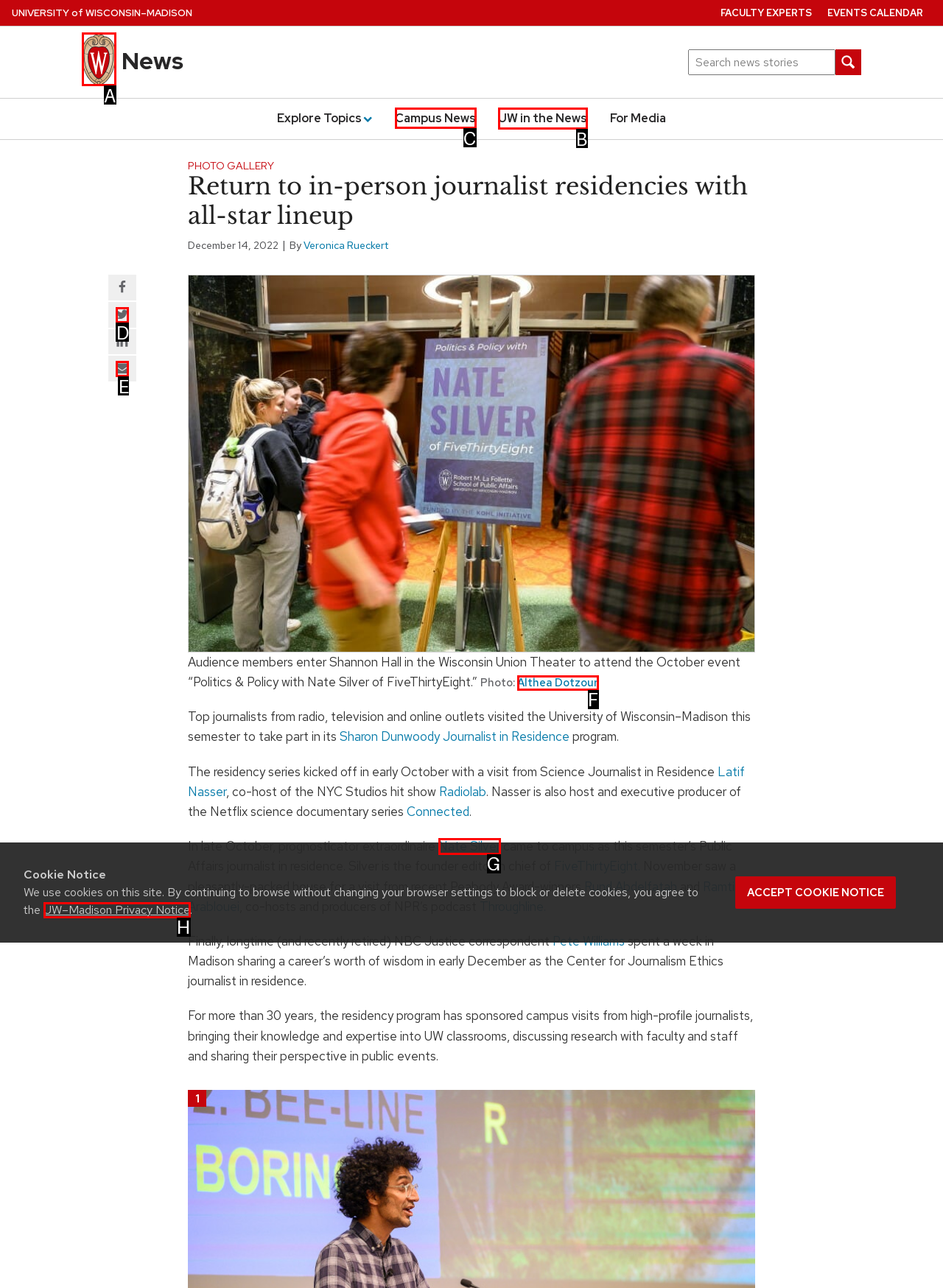Determine the letter of the UI element I should click on to complete the task: Read about Campus News from the provided choices in the screenshot.

C